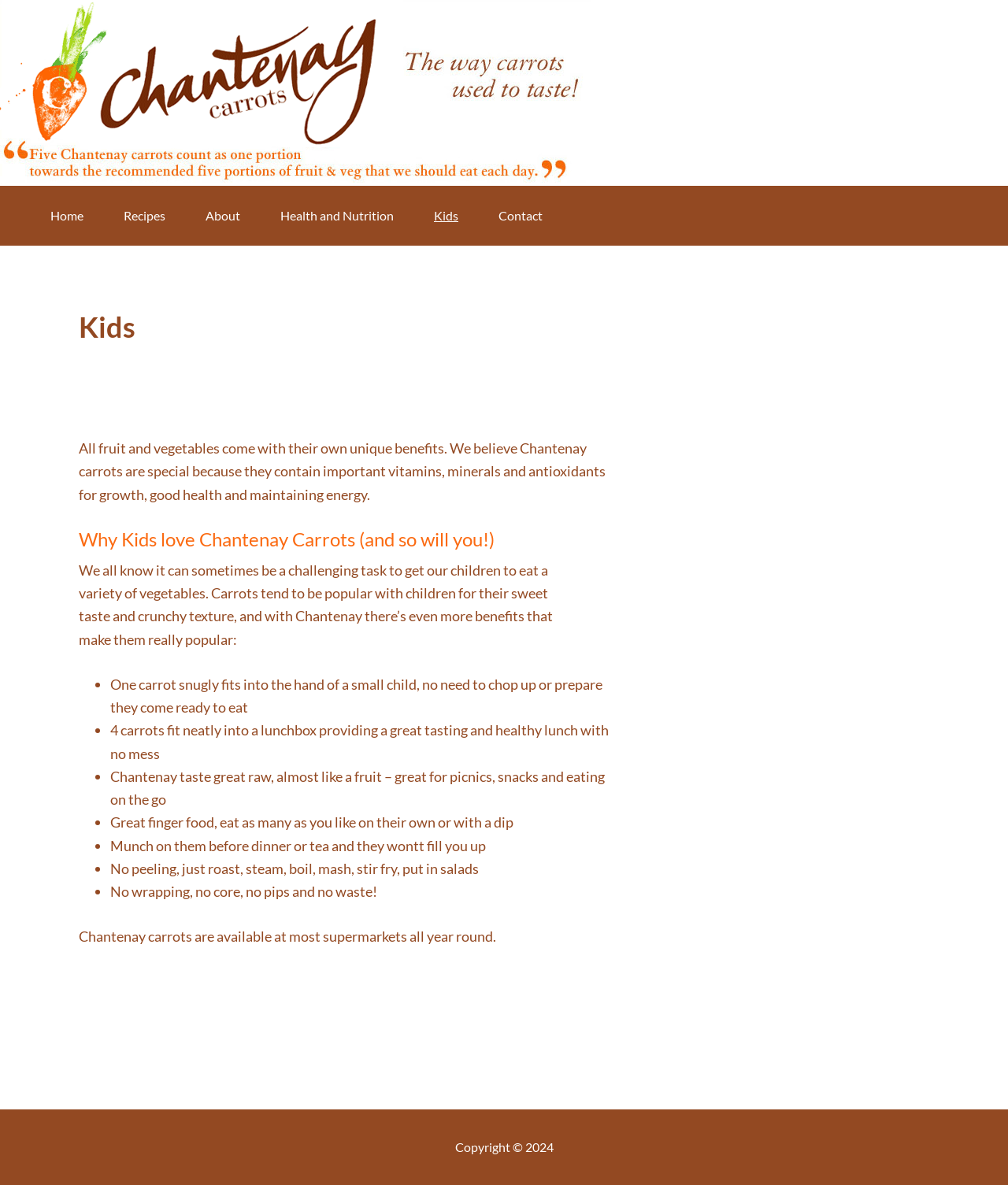Provide your answer in a single word or phrase: 
What is special about Chantenay carrots?

Contain important vitamins, minerals and antioxidants